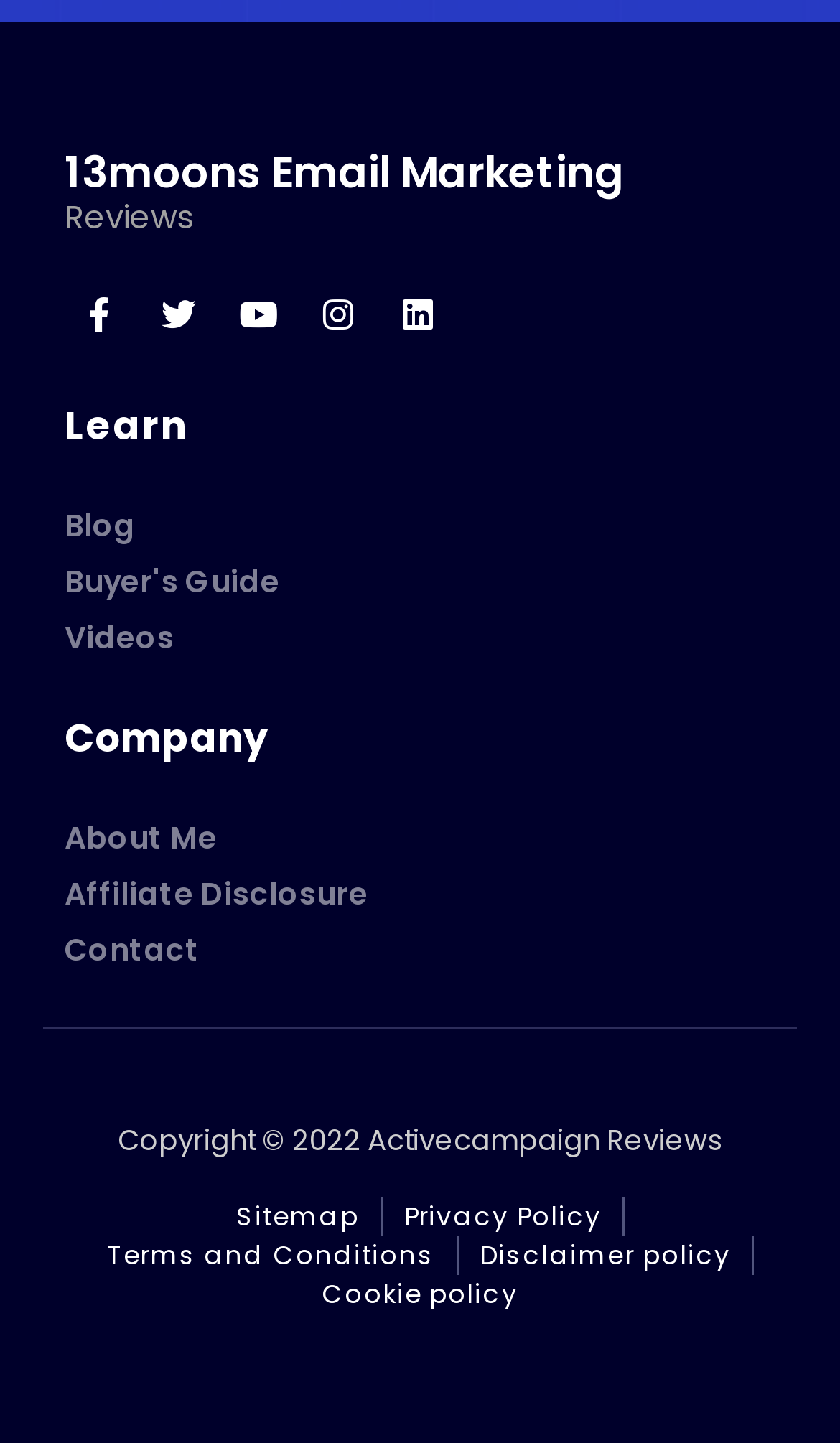Using the information in the image, give a detailed answer to the following question: How many links are available under the 'Learn' section?

The 'Learn' section has three links: 'Blog', 'Buyer's Guide', and 'Videos'.